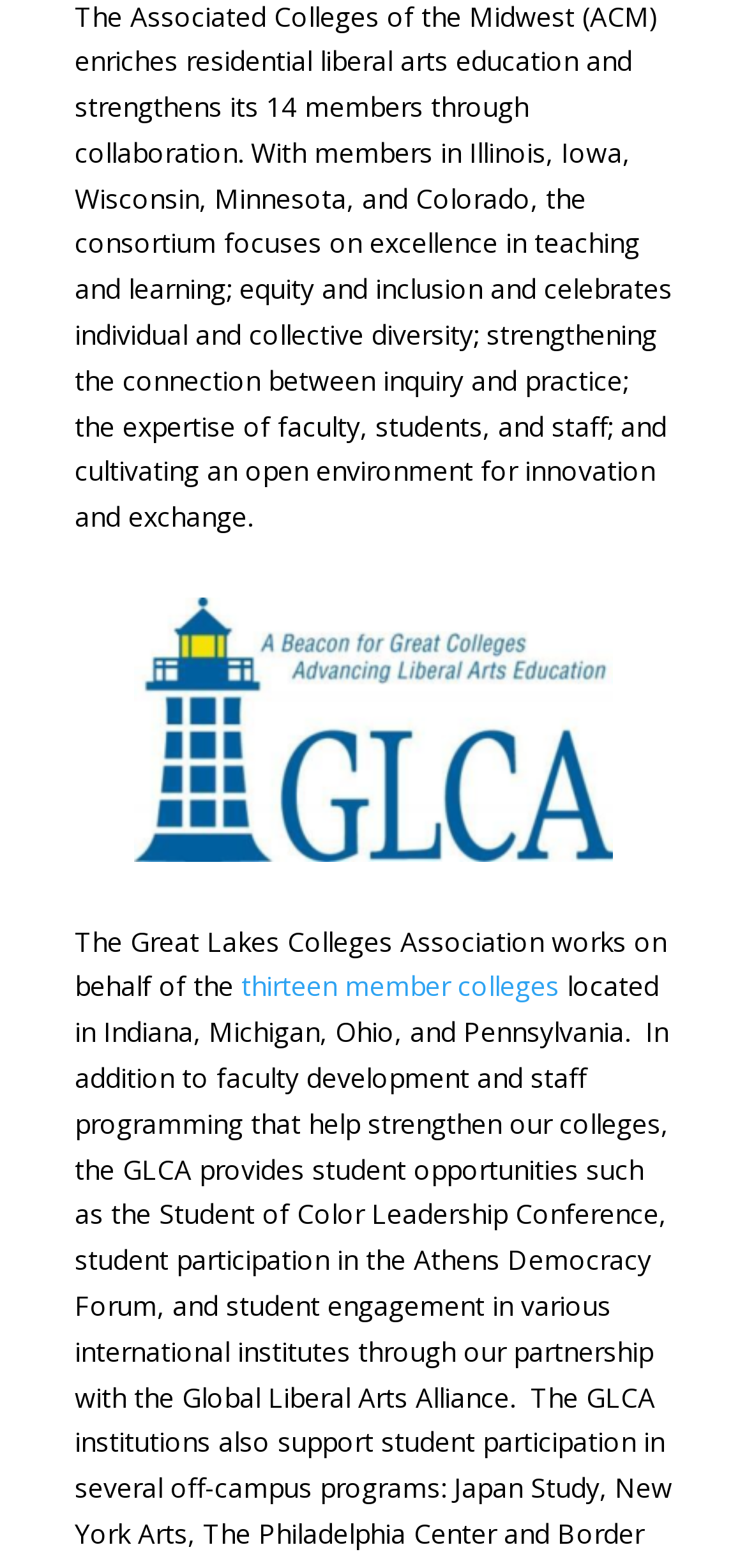What is the purpose of the Great Lakes Colleges Association?
Please respond to the question thoroughly and include all relevant details.

The purpose of the Great Lakes Colleges Association can be determined by reading the StaticText element with ID 121, which states that the association works on behalf of its member colleges.